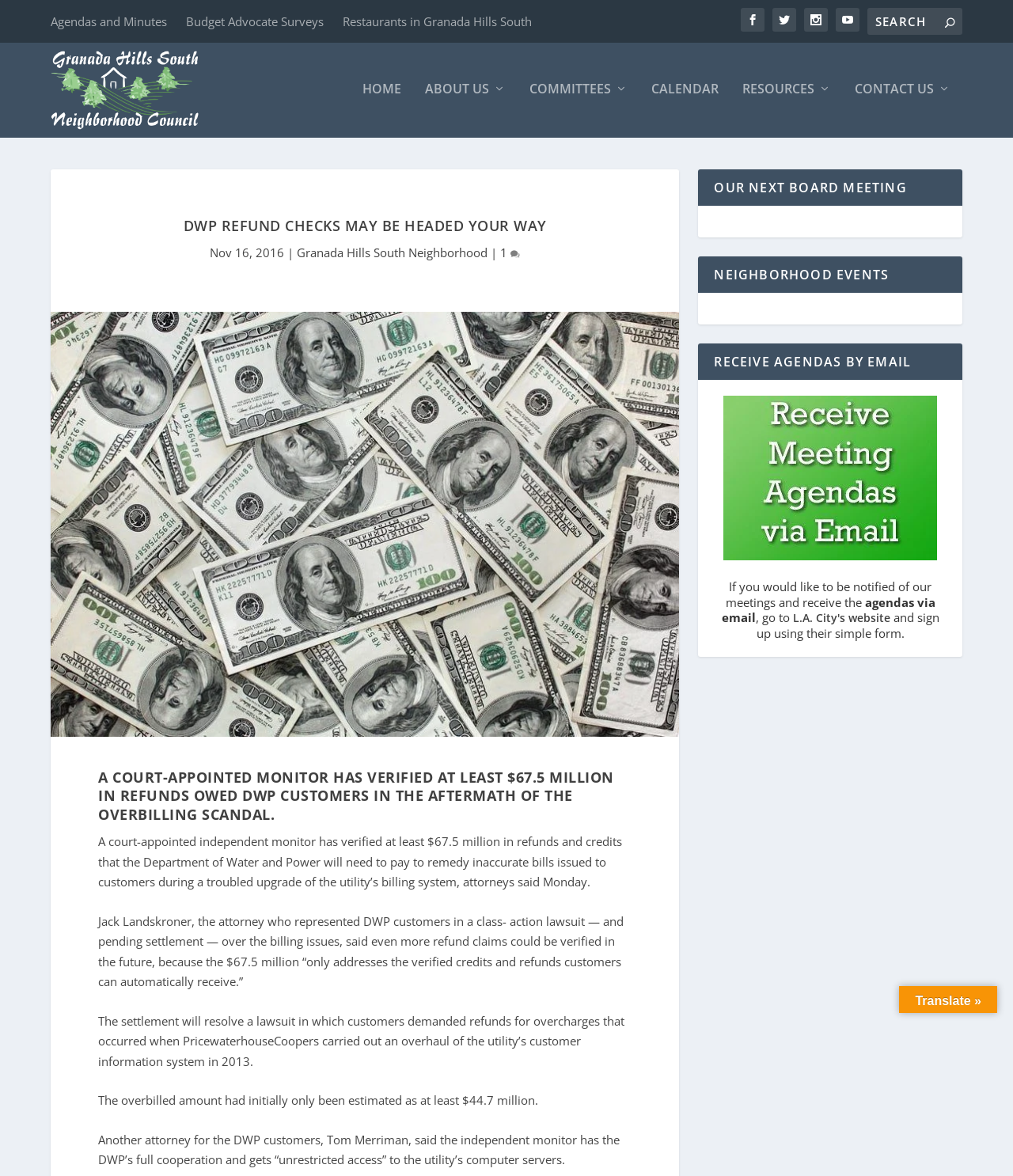Identify and provide the main heading of the webpage.

DWP REFUND CHECKS MAY BE HEADED YOUR WAY